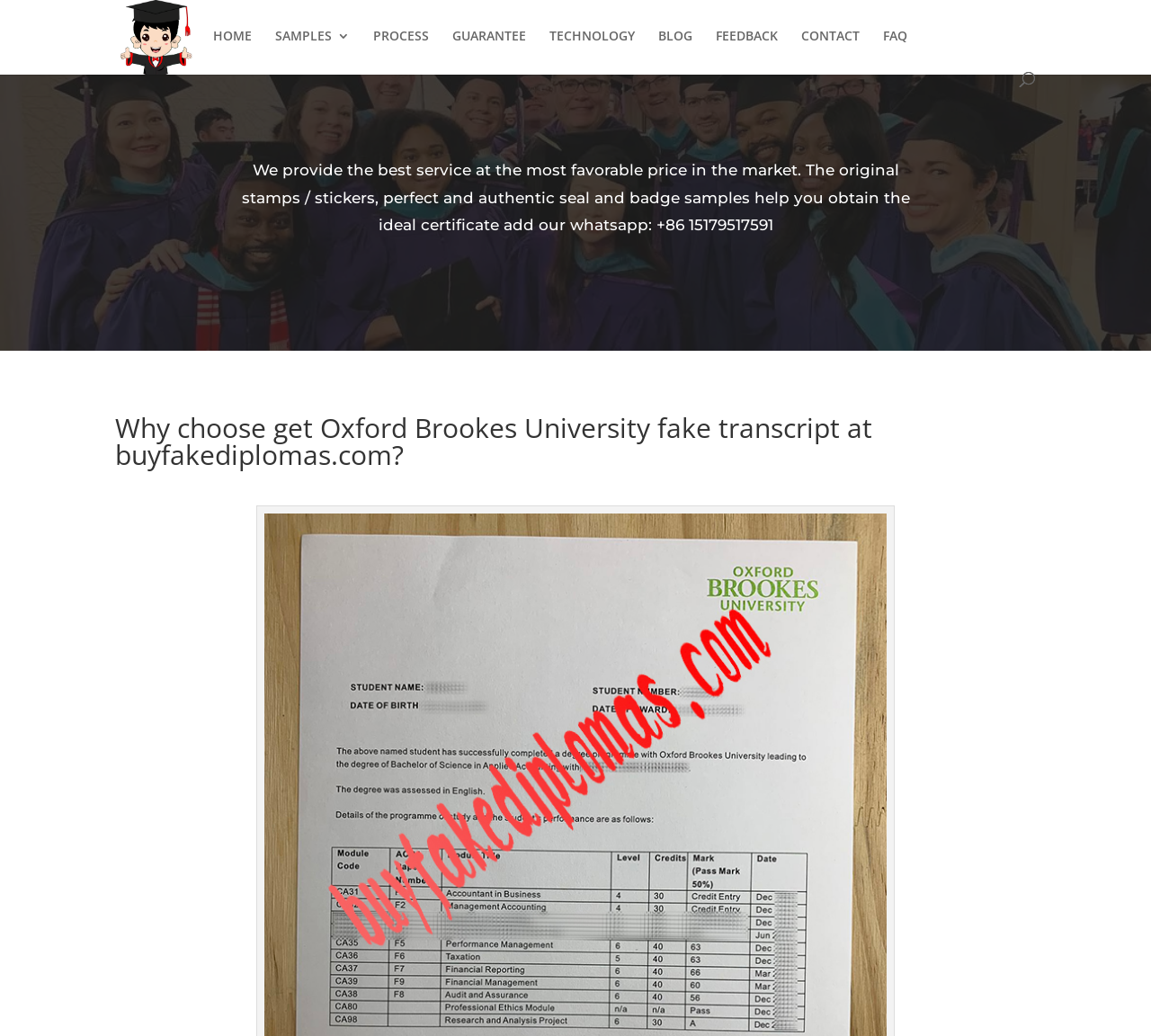Find and specify the bounding box coordinates that correspond to the clickable region for the instruction: "View the PROCESS page".

[0.324, 0.029, 0.373, 0.069]